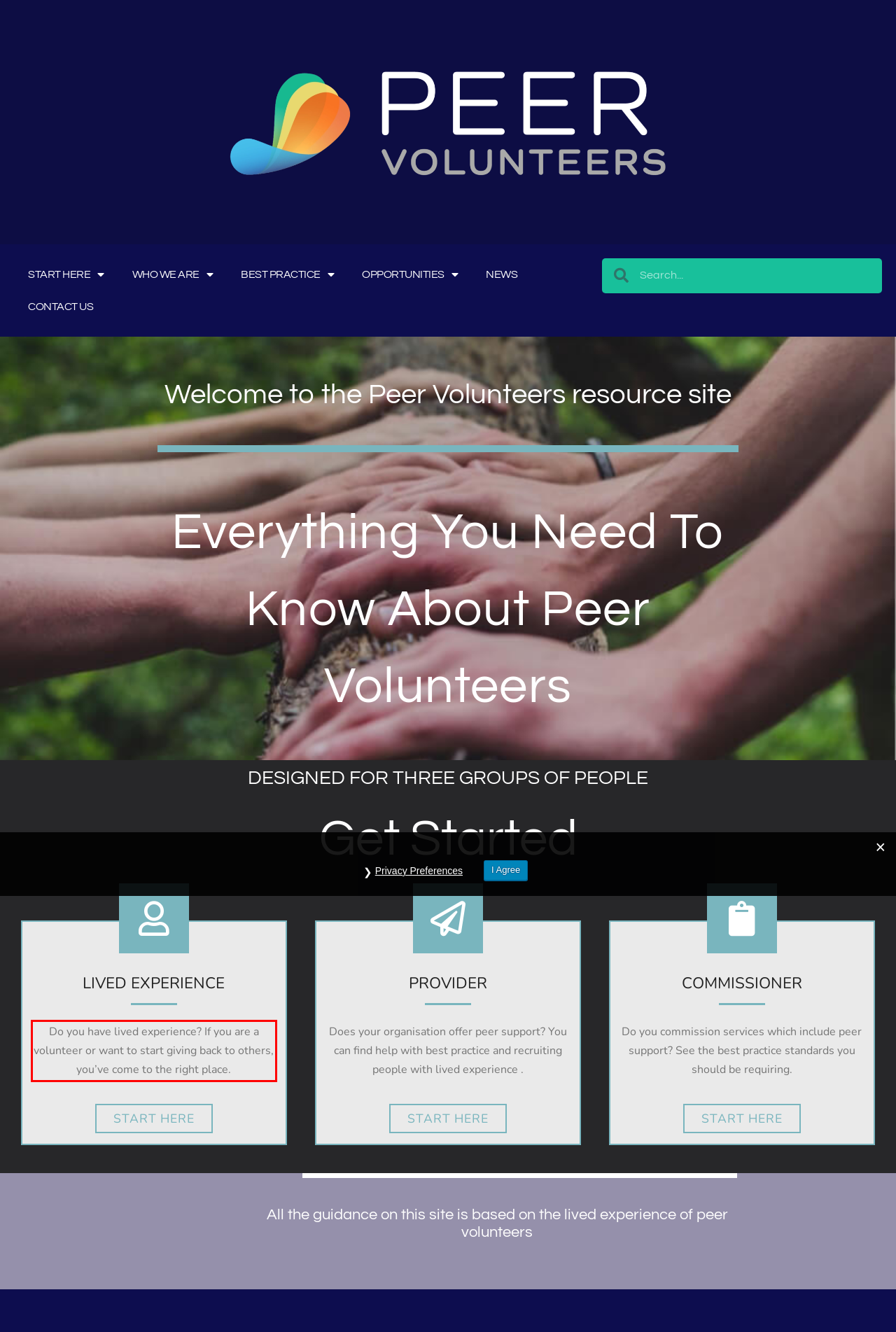In the given screenshot, locate the red bounding box and extract the text content from within it.

Do you have lived experience? If you are a volunteer or want to start giving back to others, you’ve come to the right place.